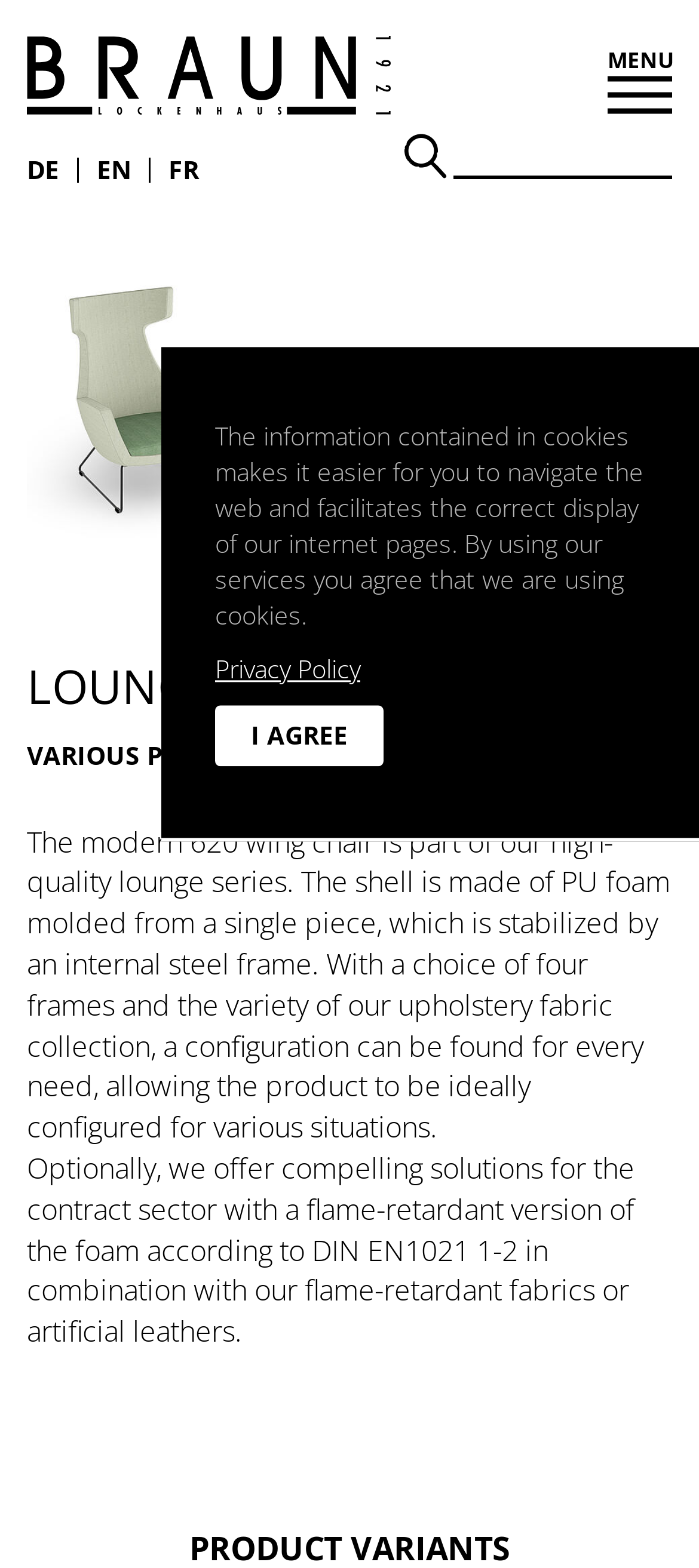Determine the bounding box coordinates of the region that needs to be clicked to achieve the task: "Select the DE language".

[0.038, 0.101, 0.085, 0.117]